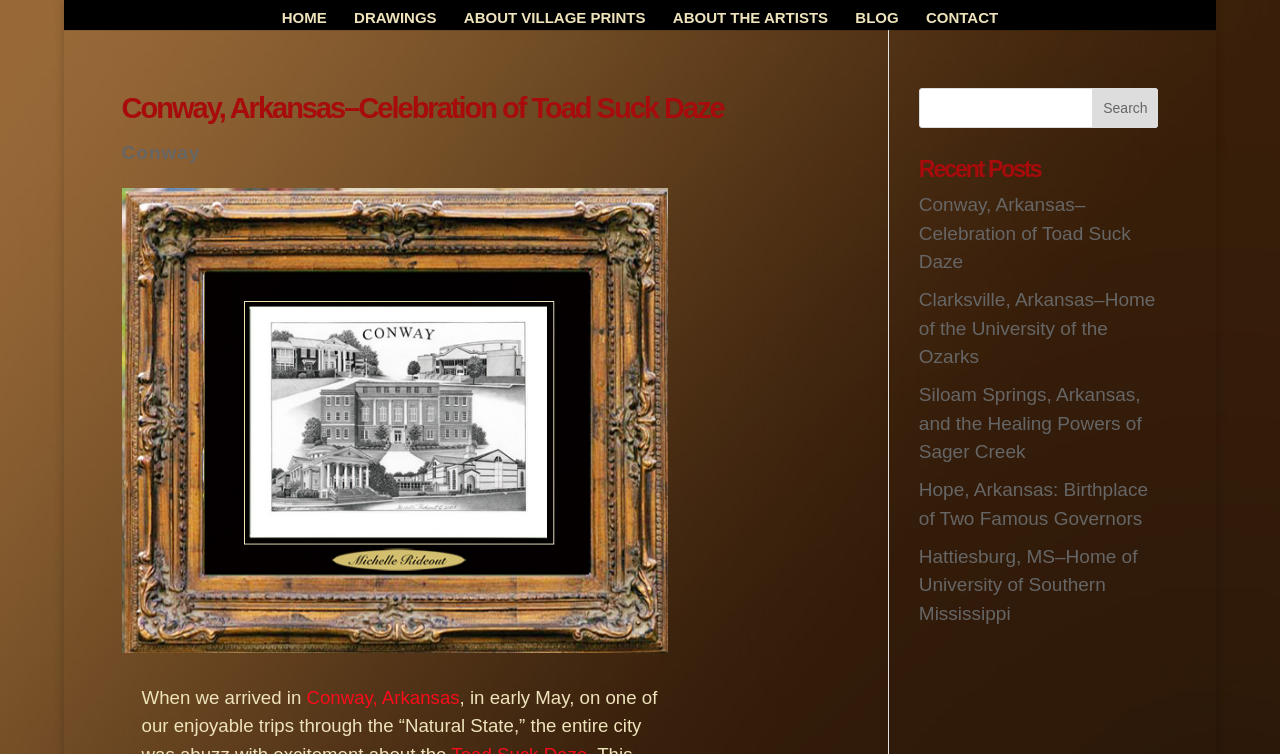Determine the coordinates of the bounding box that should be clicked to complete the instruction: "read about Conway, Arkansas". The coordinates should be represented by four float numbers between 0 and 1: [left, top, right, bottom].

[0.095, 0.188, 0.157, 0.216]